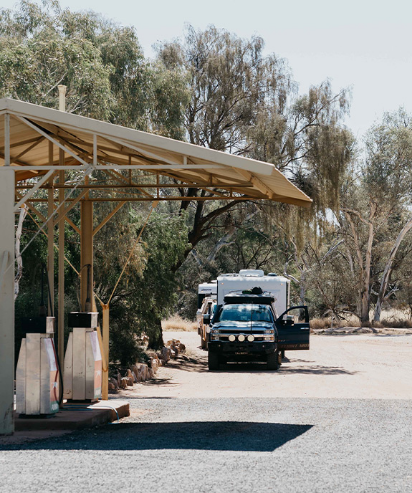Explain the image in a detailed and thorough manner.

The image captures a serene outdoor scene at a caravan park, showcasing the welcoming entrance where a clean, spacious area accommodates visitors. A black vehicle is parked in front of a sheltered section, possibly for refueling or check-in, while a larger caravan is positioned behind it. Surrounding lush greenery and native trees frame the setting, creating a peaceful atmosphere. The dirt path leads deeper into the park, hinting at the spacious, private camping sites available for guests. This inviting scene emphasizes the park's commitment to providing a natural and relaxing experience for travelers seeking adventure in a tranquil environment.